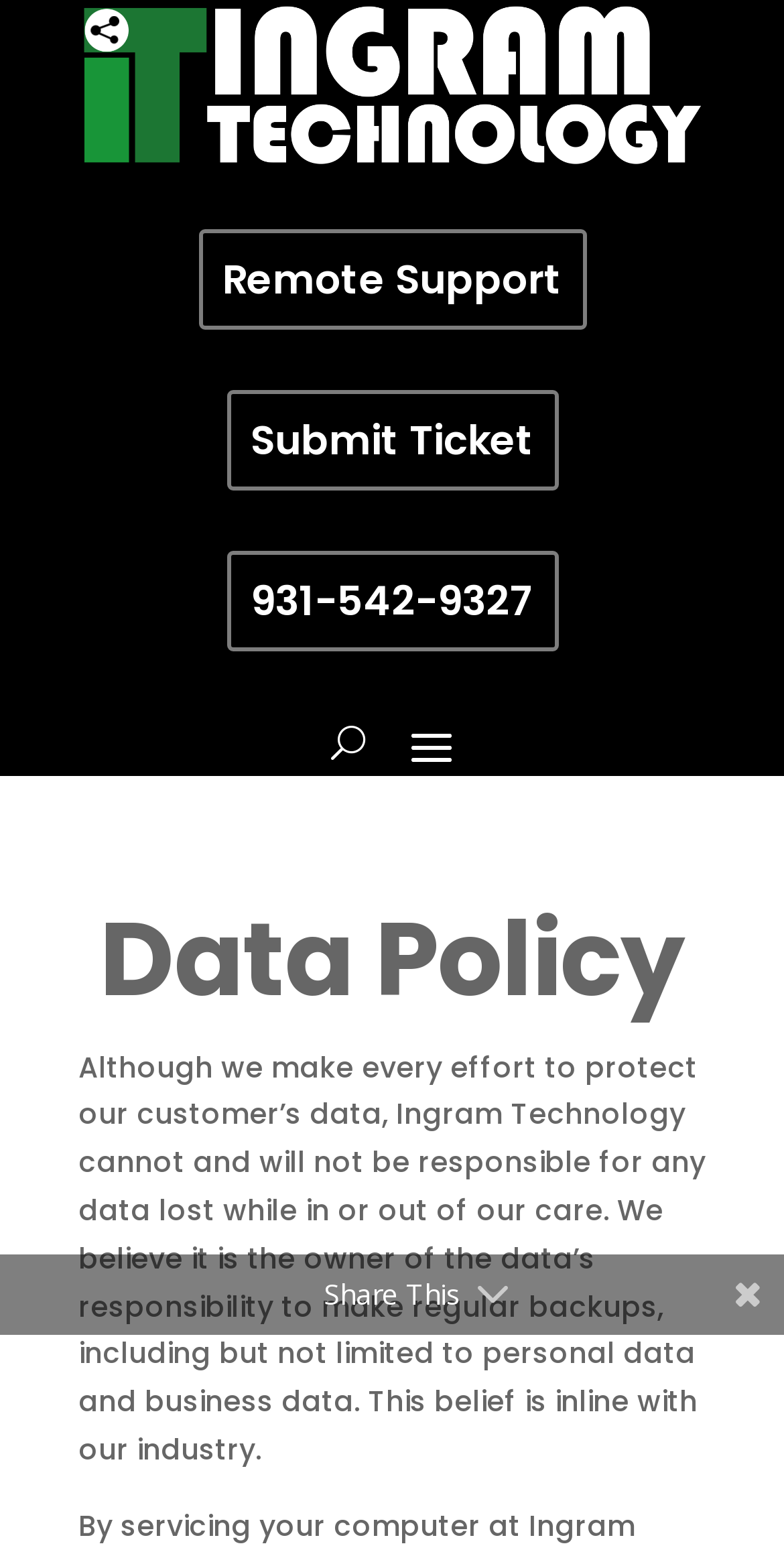Provide the bounding box coordinates of the HTML element this sentence describes: "Submit Ticket". The bounding box coordinates consist of four float numbers between 0 and 1, i.e., [left, top, right, bottom].

[0.288, 0.25, 0.712, 0.315]